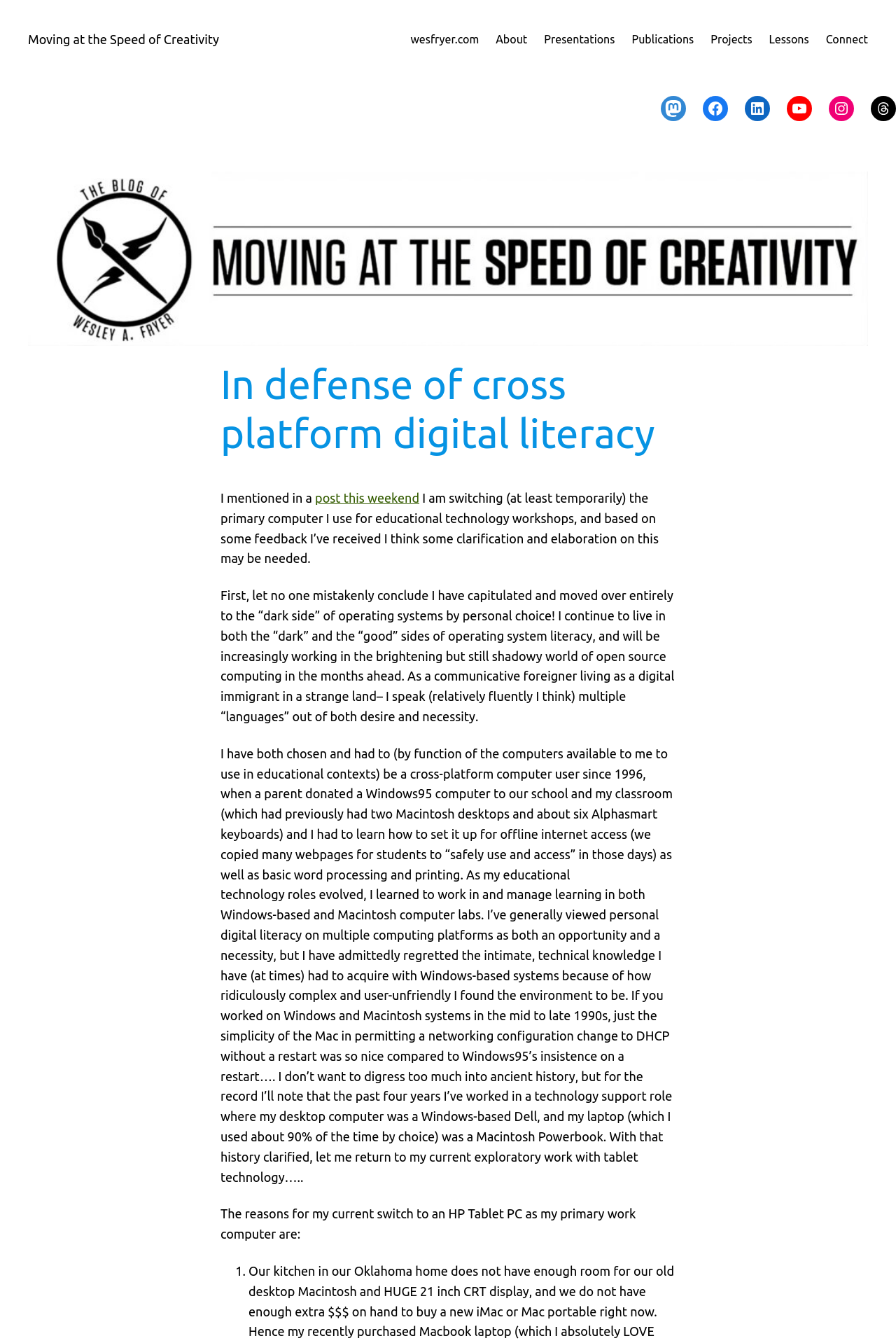Please find the top heading of the webpage and generate its text.

In defense of cross platform digital literacy